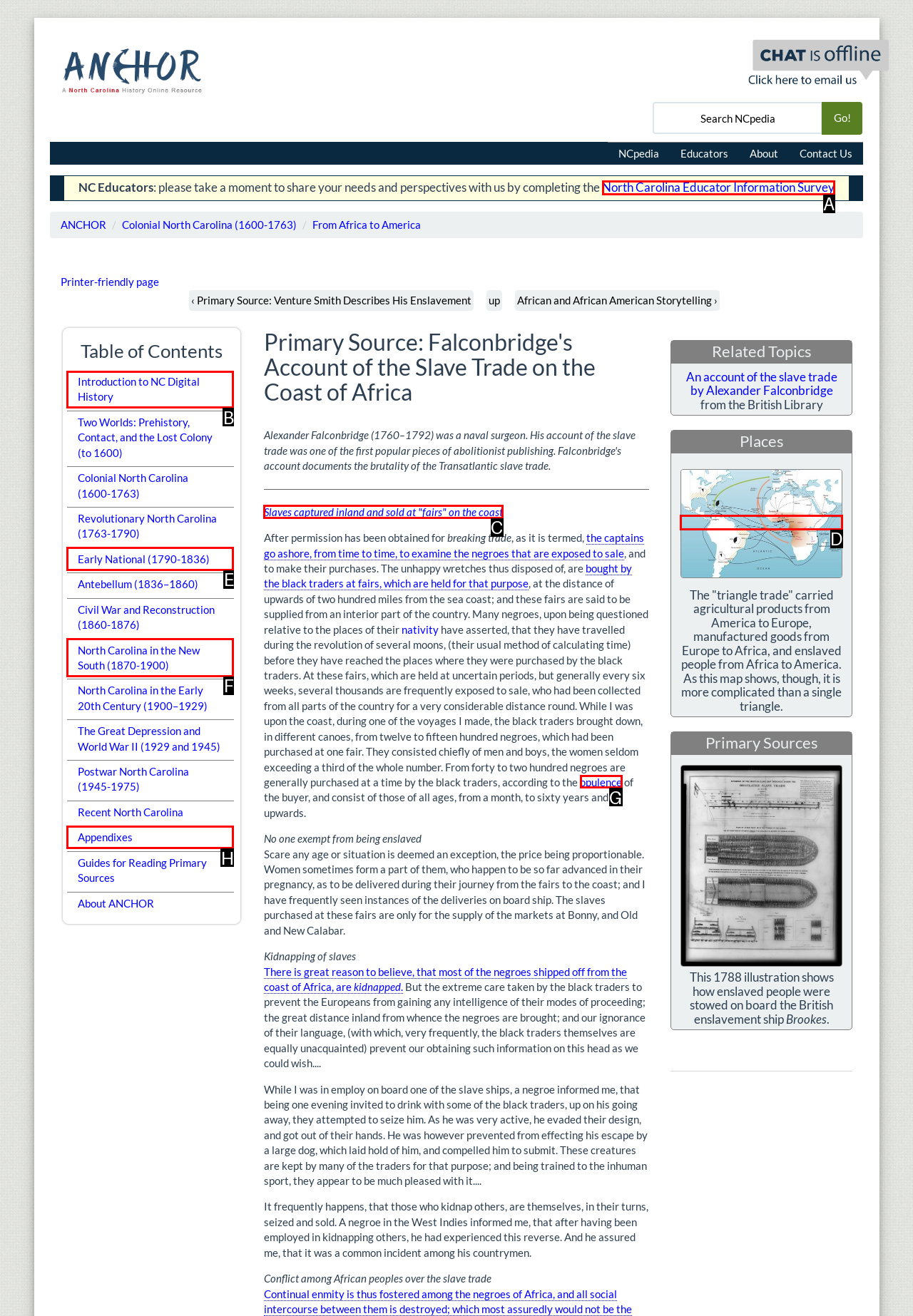Select the appropriate HTML element to click for the following task: Learn about the slave trade on the coast of Africa
Answer with the letter of the selected option from the given choices directly.

C